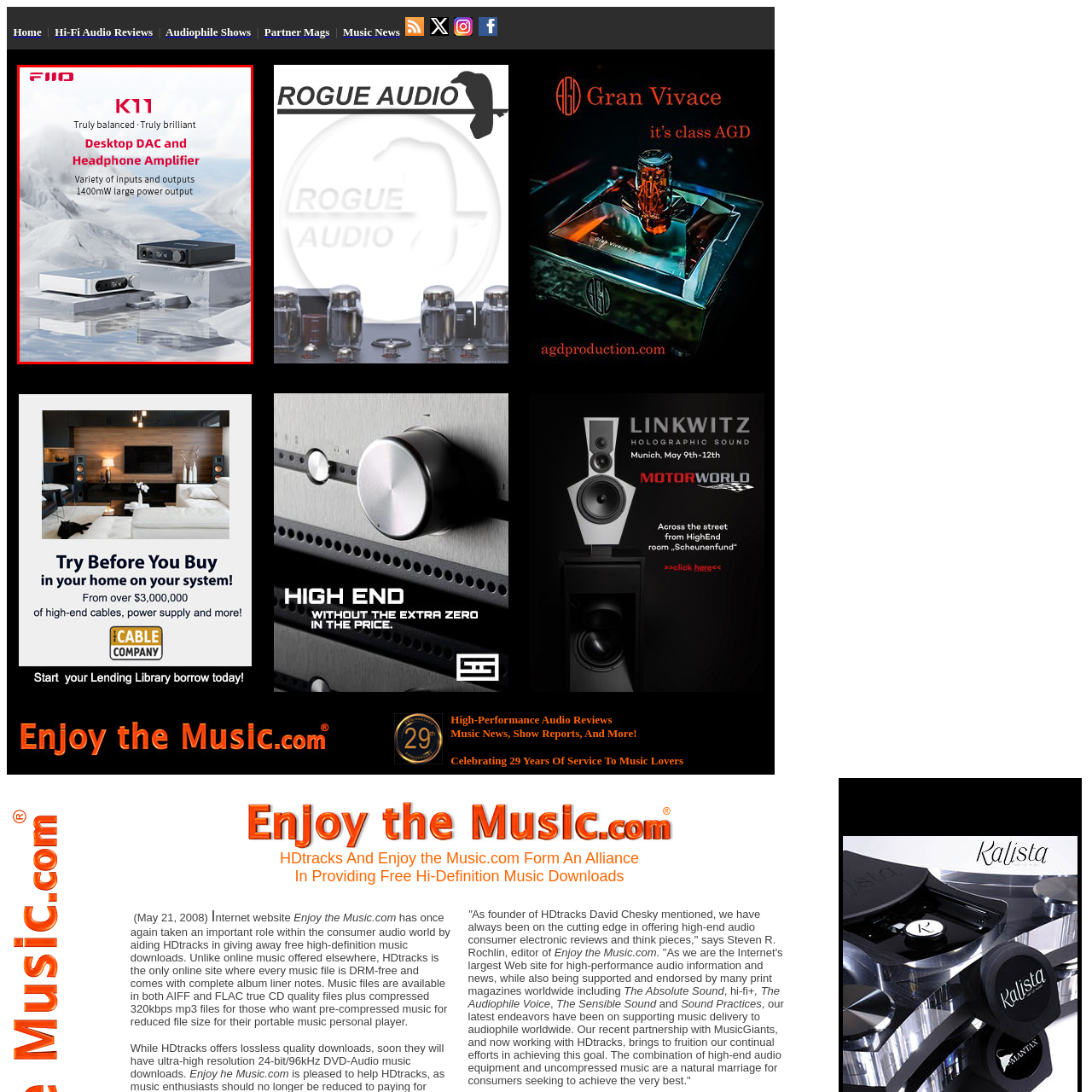Examine the area within the red bounding box and answer the following question using a single word or phrase:
What is the dual functionality of the FiiO K11?

DAC and Headphone Amplifier